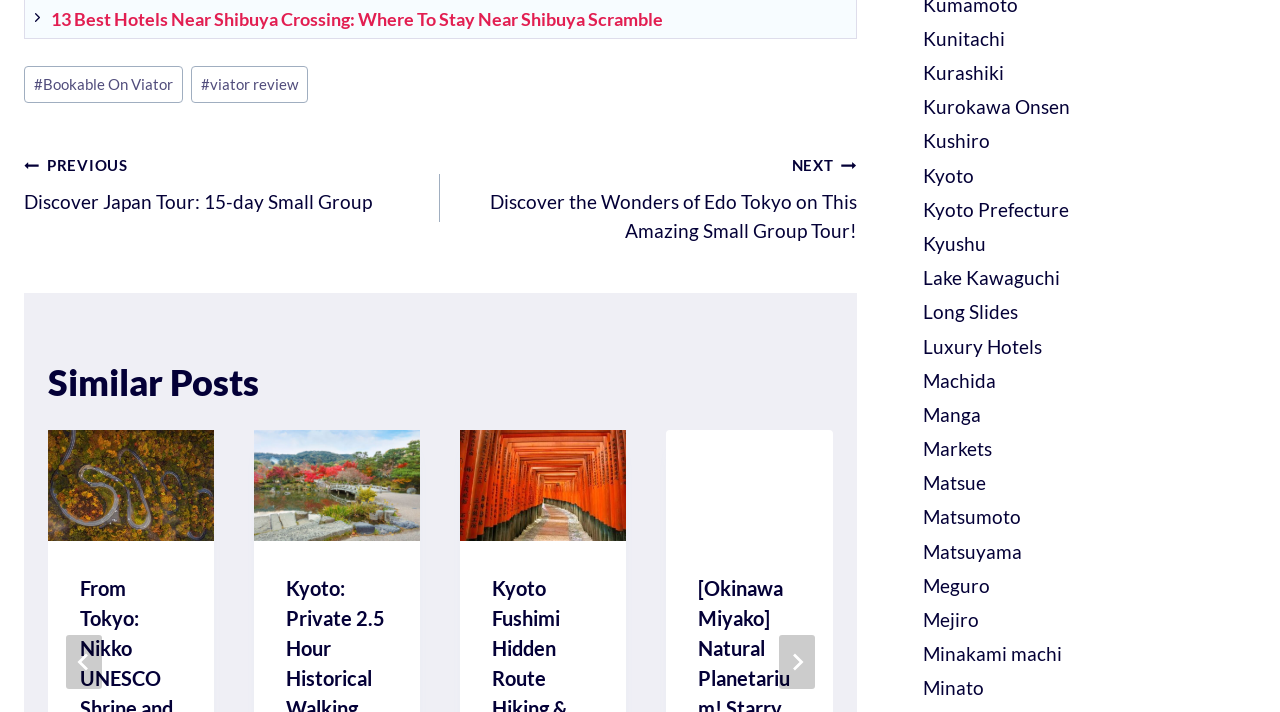Provide a brief response in the form of a single word or phrase:
How many similar posts are shown?

4